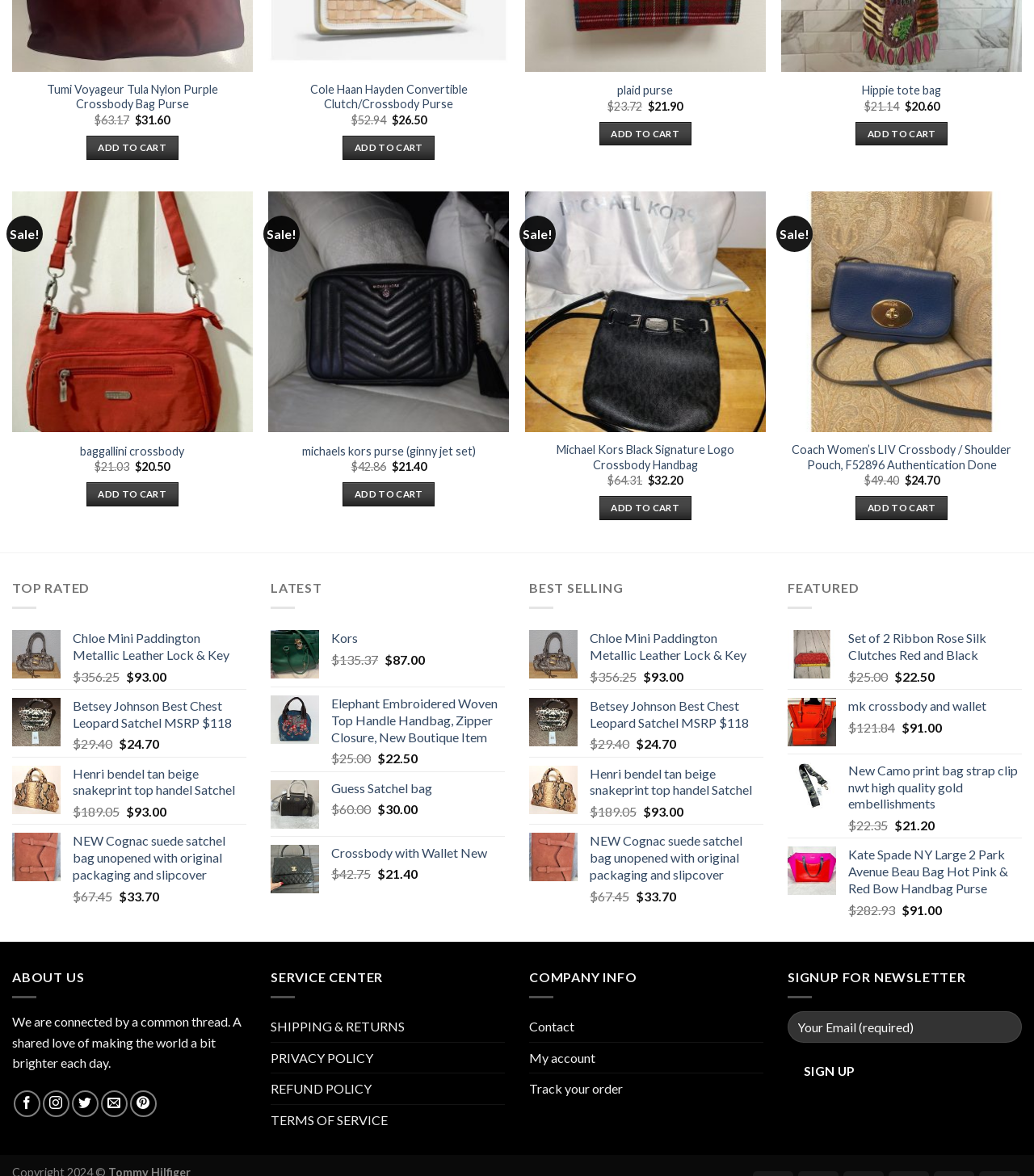Show the bounding box coordinates of the element that should be clicked to complete the task: "View details of Tumi Voyageur Tula Nylon Purple Crossbody Bag Purse".

[0.019, 0.07, 0.236, 0.096]